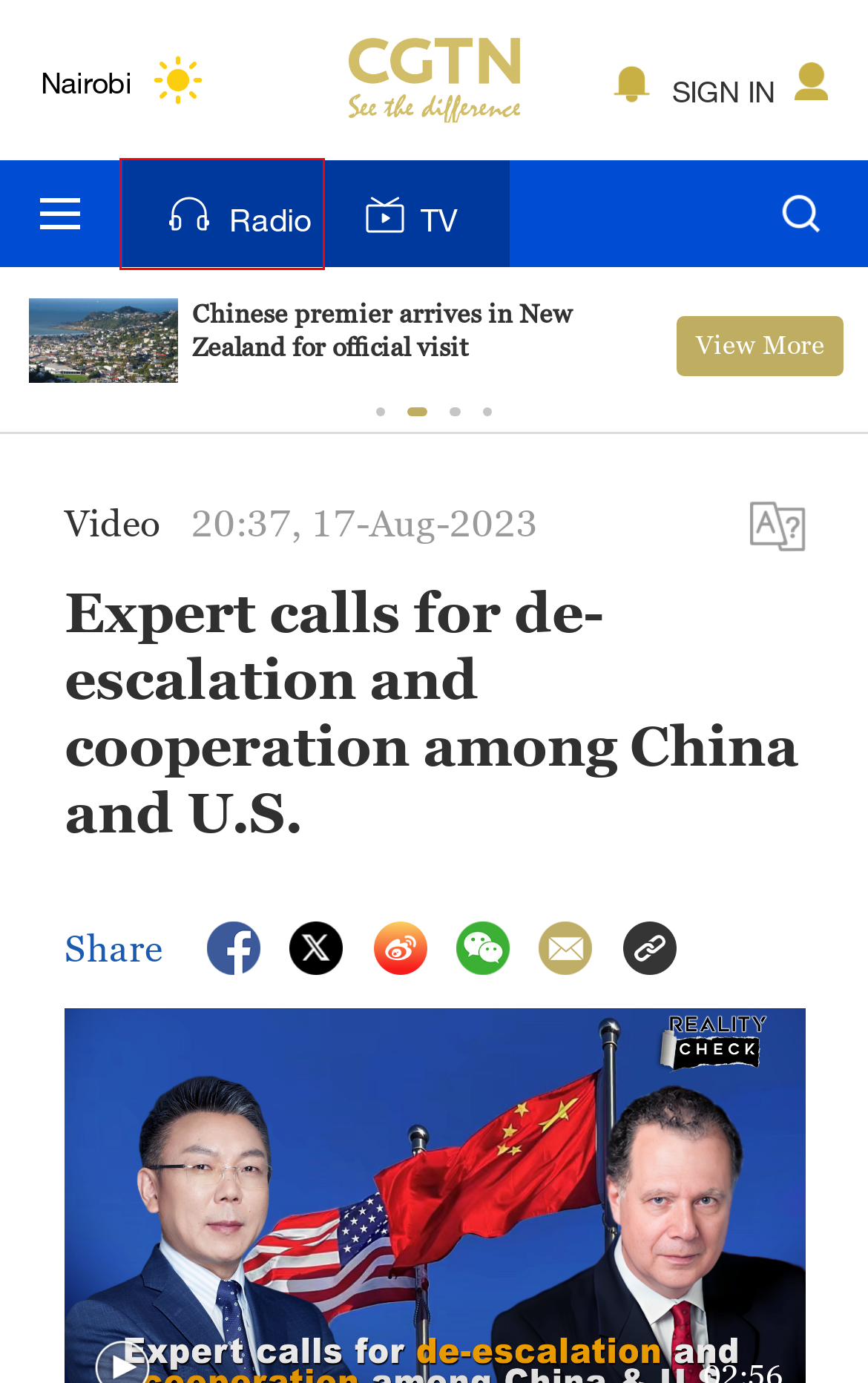Observe the provided screenshot of a webpage with a red bounding box around a specific UI element. Choose the webpage description that best fits the new webpage after you click on the highlighted element. These are your options:
A. China Politics, Diplomacy and Policy | CGTN
B. Live Radio, Shows & Podcasts | CGTN Radio
C. Latest Economic News & Business Analysis | CGTN
D. CGTN | Breaking News, China News, World News and Video
E. TV - Watch CGTN Live | CGTN
F. Pictures | CGTN
G. 分享到微博-微博-随时随地分享身边的新鲜事儿
H. Chinese Master

B